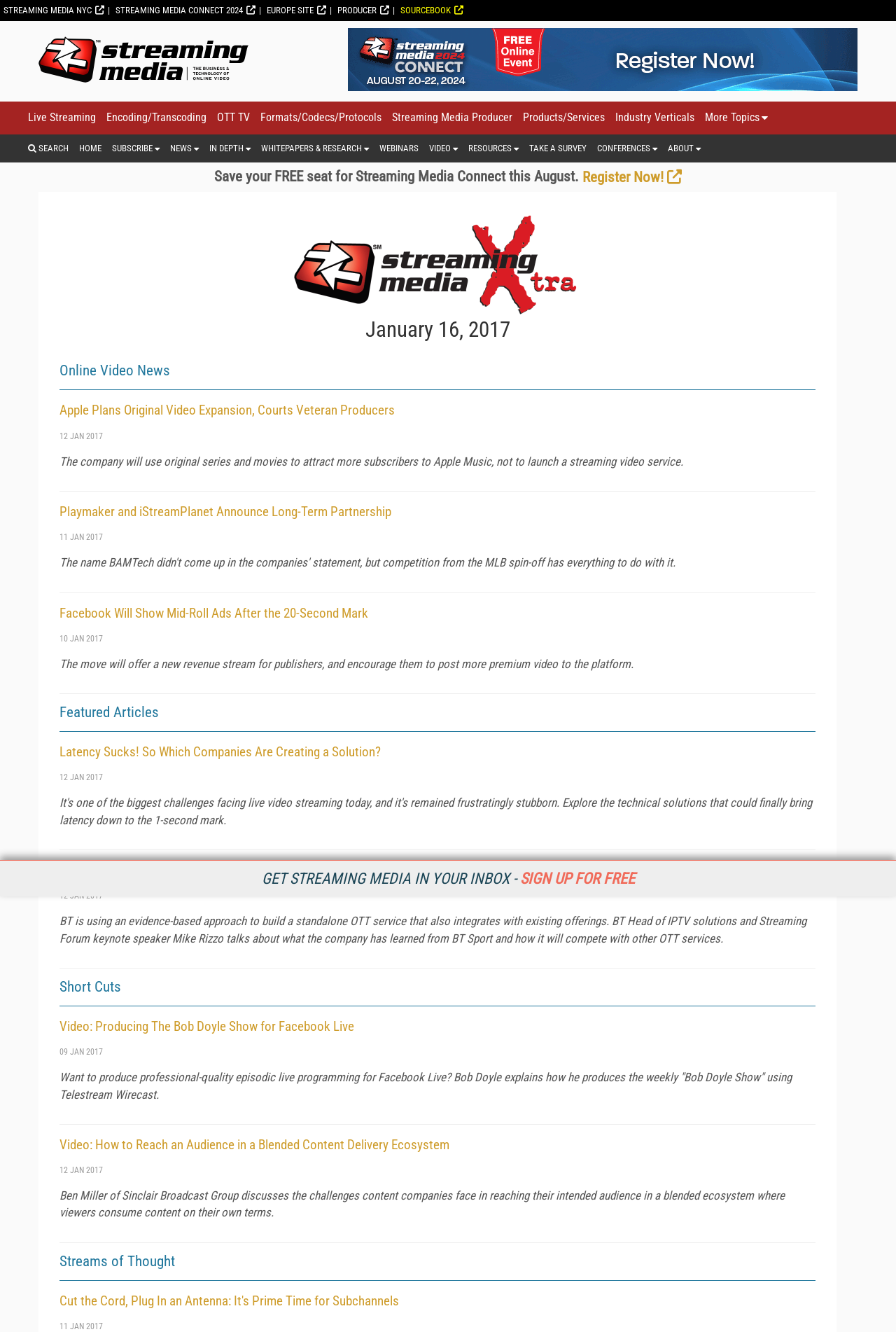Explain the webpage's design and content in an elaborate manner.

This webpage is titled "Streaming Media Xtra for 01/16/2017 - Streaming Media" and appears to be a newsletter or online publication focused on streaming media news and industry developments. 

At the top of the page, there are several links to related websites, including Streaming Media NYC, Streaming Media Connect 2024, Europe Site, Producer, and Sourcebook. Below these links, there is a call-to-action to sign up for a free newsletter.

On the left side of the page, there is a header section with a logo and a search bar. Below the search bar, there are links to various topics, including Live Streaming, Encoding/Transcoding, OTT TV, Formats/Codecs/Protocols, Streaming Media Producer, Products/Services, Industry Verticals, and More Topics.

The main content of the page is divided into several sections. The first section features a promotional message encouraging readers to register for a free event, Streaming Media Connect, with a deadline in August. 

Below this section, there is a heading that reads "January 16, 2017" and "Online Video News". This section features several news articles, each with a title, a brief summary, and a publication date. The articles cover topics such as Apple's plans for original video content, a partnership between Playmaker and iStreamPlanet, and Facebook's decision to show mid-roll ads on videos.

The next section is titled "Featured Articles" and includes links to in-depth articles on topics such as latency in video streaming and BT's plans for an OTT service.

The "Short Cuts" section features shorter articles and videos on topics such as producing live programming for Facebook and reaching an audience in a blended content delivery ecosystem.

Finally, the "Streams of Thought" section includes an opinion piece on the potential of subchannels in the streaming media landscape.

Throughout the page, there are several images and icons, including a logo for Streaming Media and various social media icons. There is also an advertisement iframe located near the top of the page.